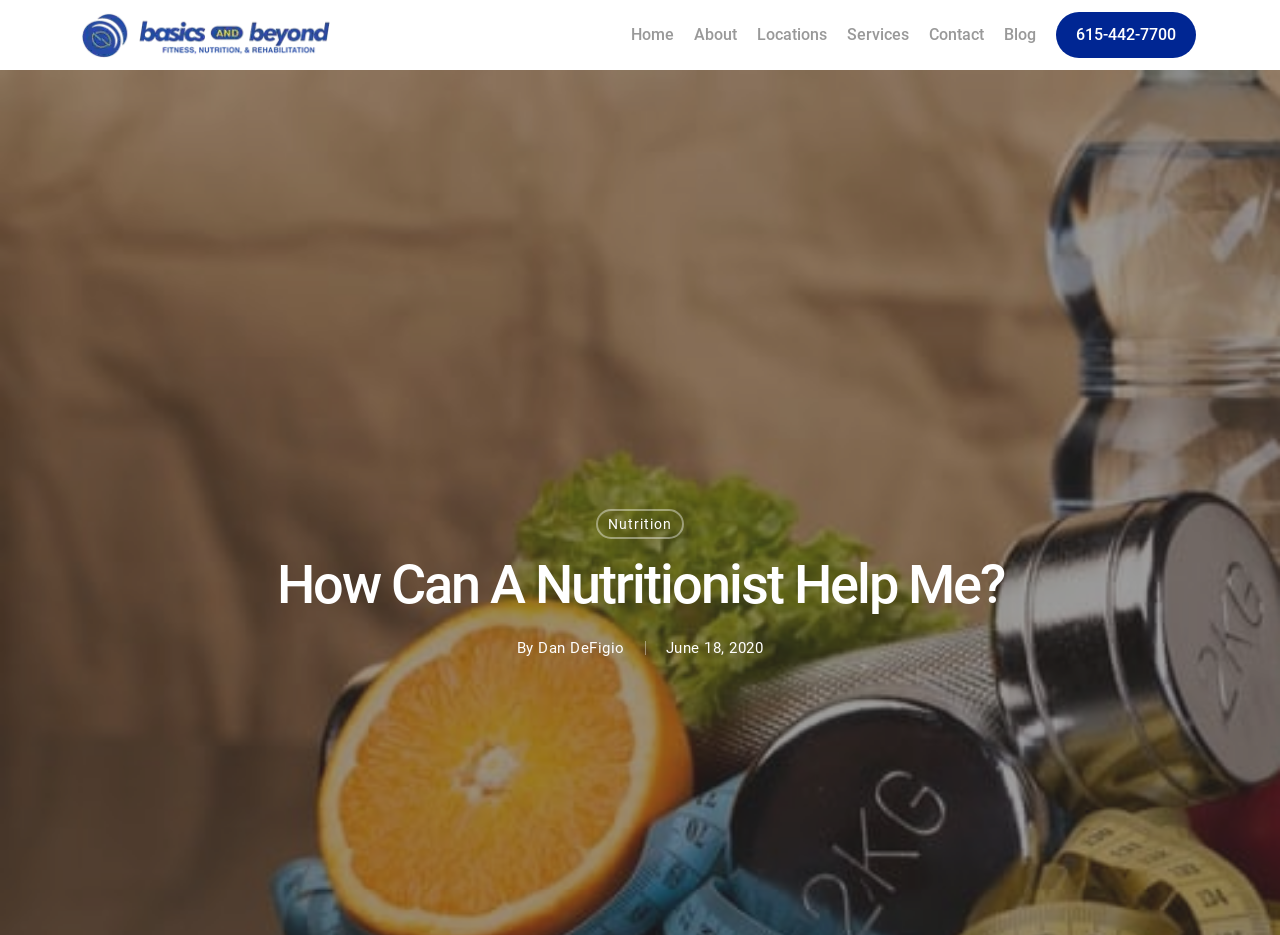Given the following UI element description: "June 18, 2020", find the bounding box coordinates in the webpage screenshot.

[0.52, 0.686, 0.596, 0.701]